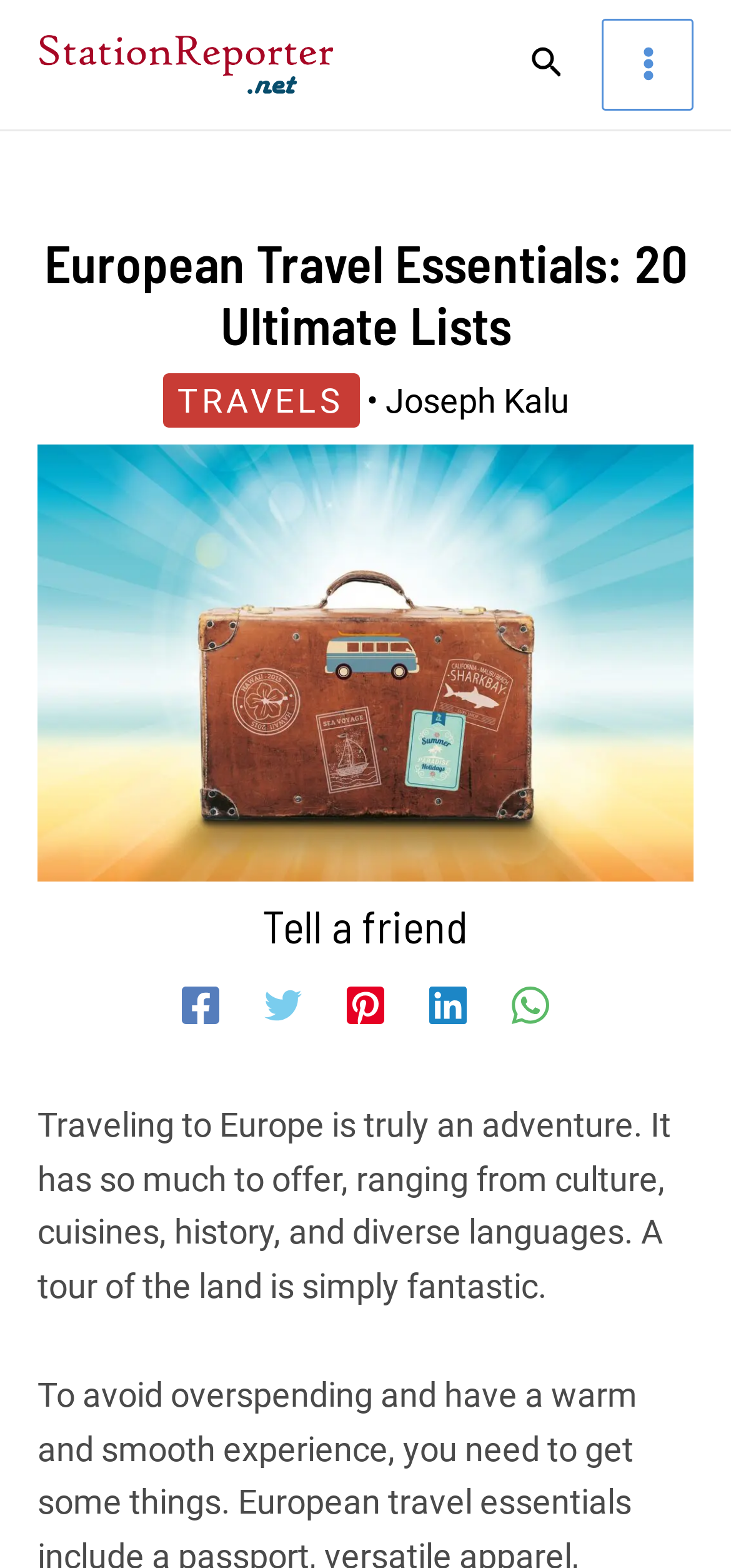Using the webpage screenshot, find the UI element described by aria-label="Search icon link". Provide the bounding box coordinates in the format (top-left x, top-left y, bottom-right x, bottom-right y), ensuring all values are floating point numbers between 0 and 1.

[0.725, 0.031, 0.772, 0.056]